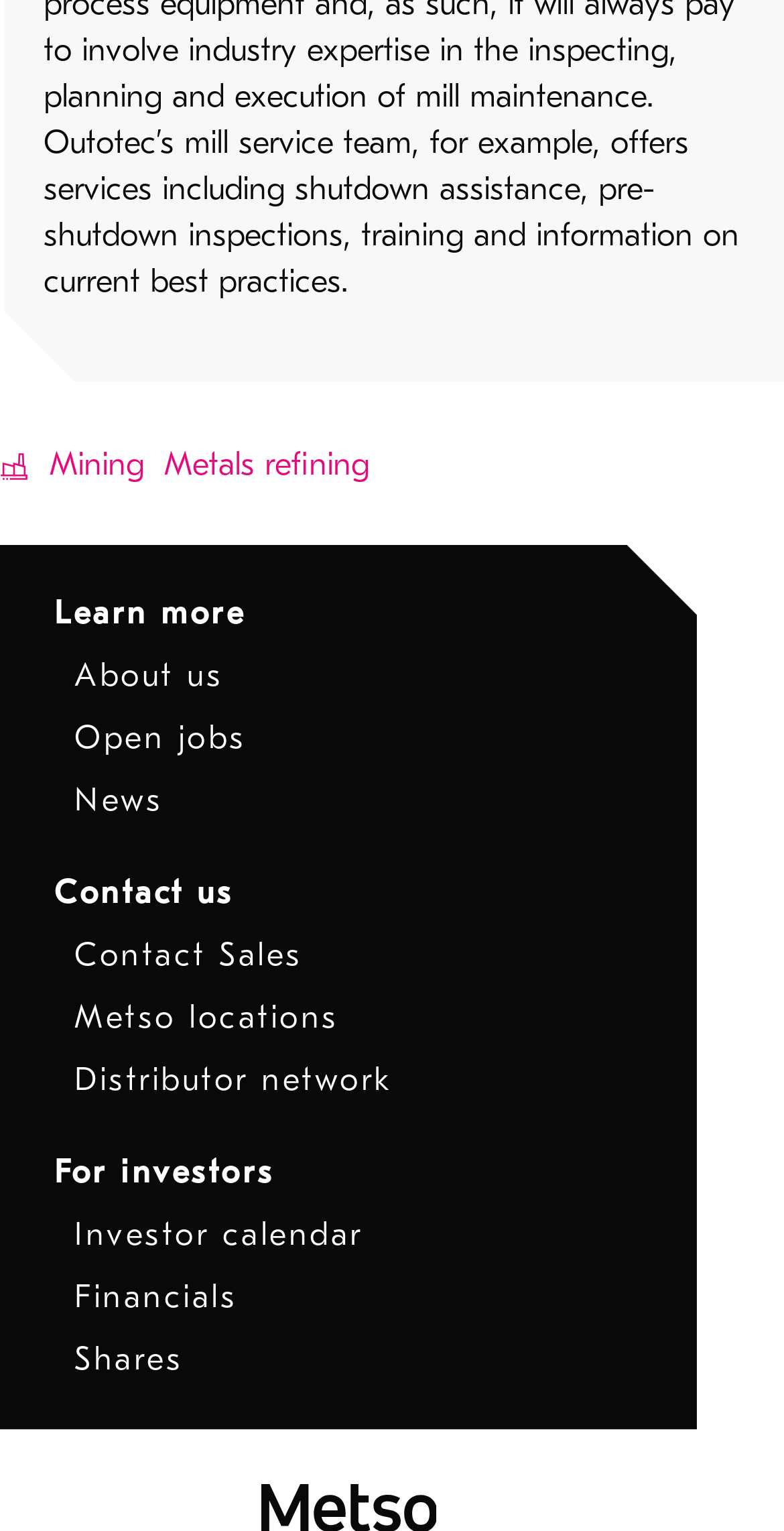Could you please study the image and provide a detailed answer to the question:
What is the link located to the right of 'Metals refining'?

By comparing the x1 and x2 coordinates of the bounding box of each link, I found that the link 'Learn more' has a larger x1 value than 'Metals refining', which means it is located to the right of 'Metals refining'.